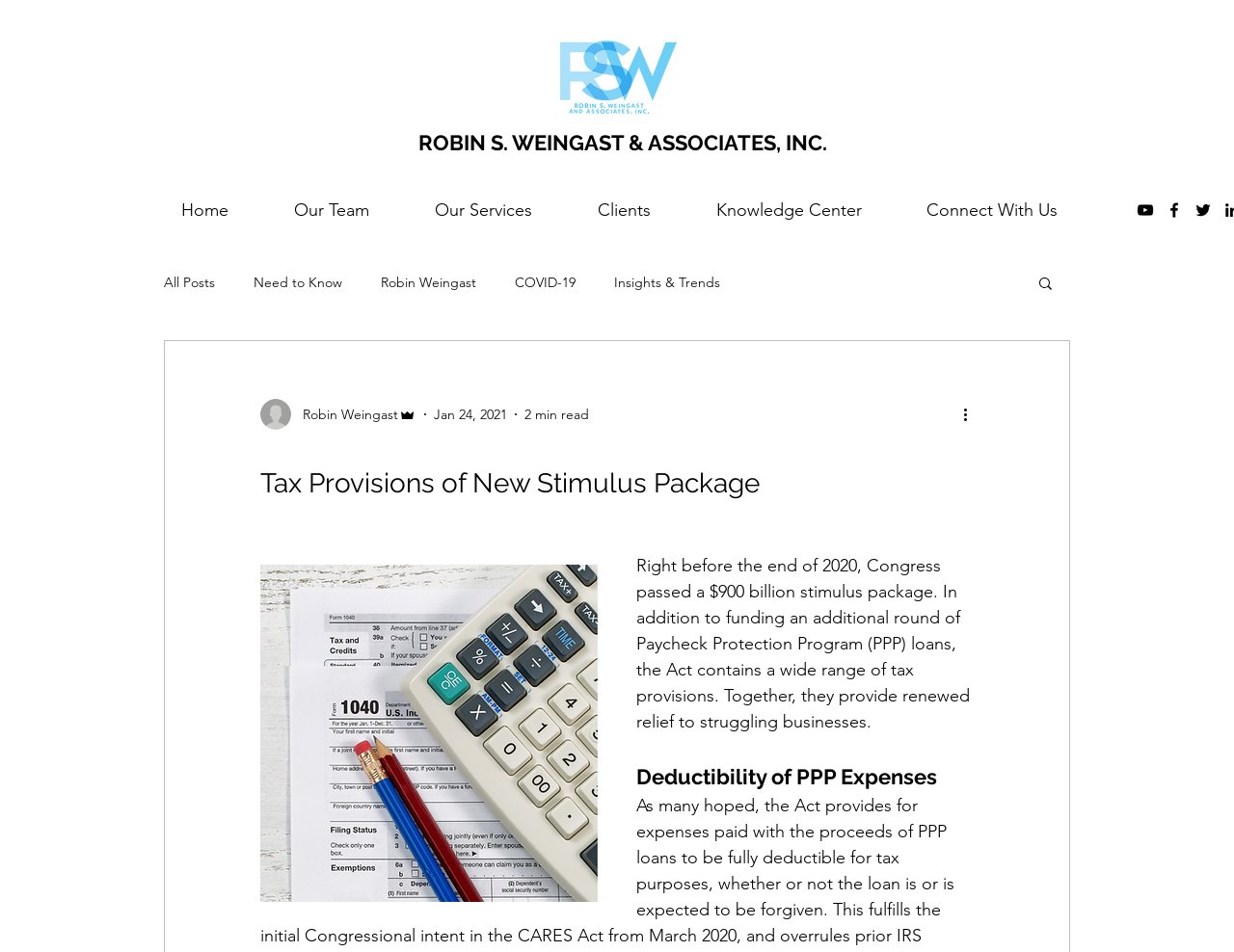What is the estimated reading time of the blog post?
Give a single word or phrase as your answer by examining the image.

2 min read